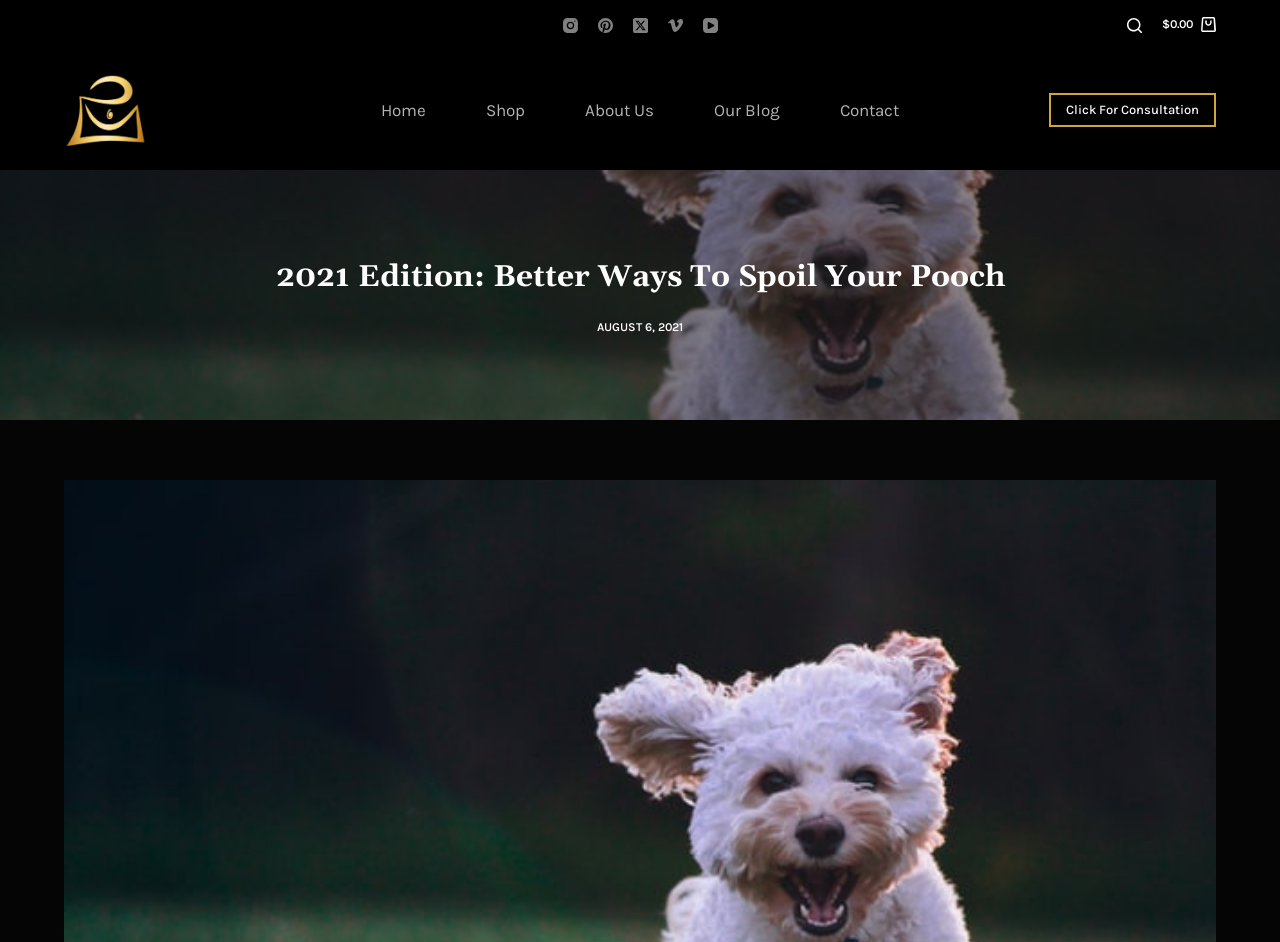How many menu items are in the header menu?
Look at the screenshot and provide an in-depth answer.

I counted the number of menu items in the header menu by looking at the menubar element and its child menuitem elements. There are 5 menu items: Home, Shop, About Us, Our Blog, and Contact.